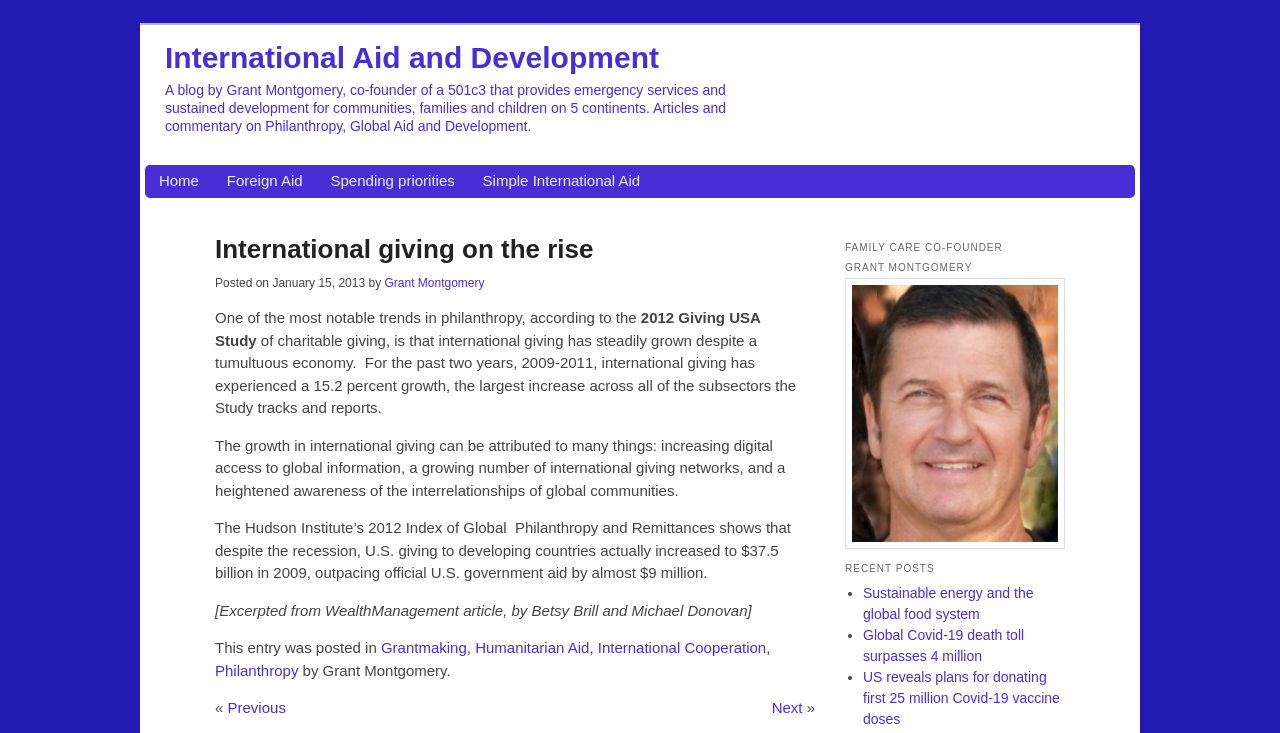Please use the details from the image to answer the following question comprehensively:
What is the topic of the article?

The article's title is 'International giving on the rise' and it discusses the trend of increasing international giving despite a tumultuous economy.